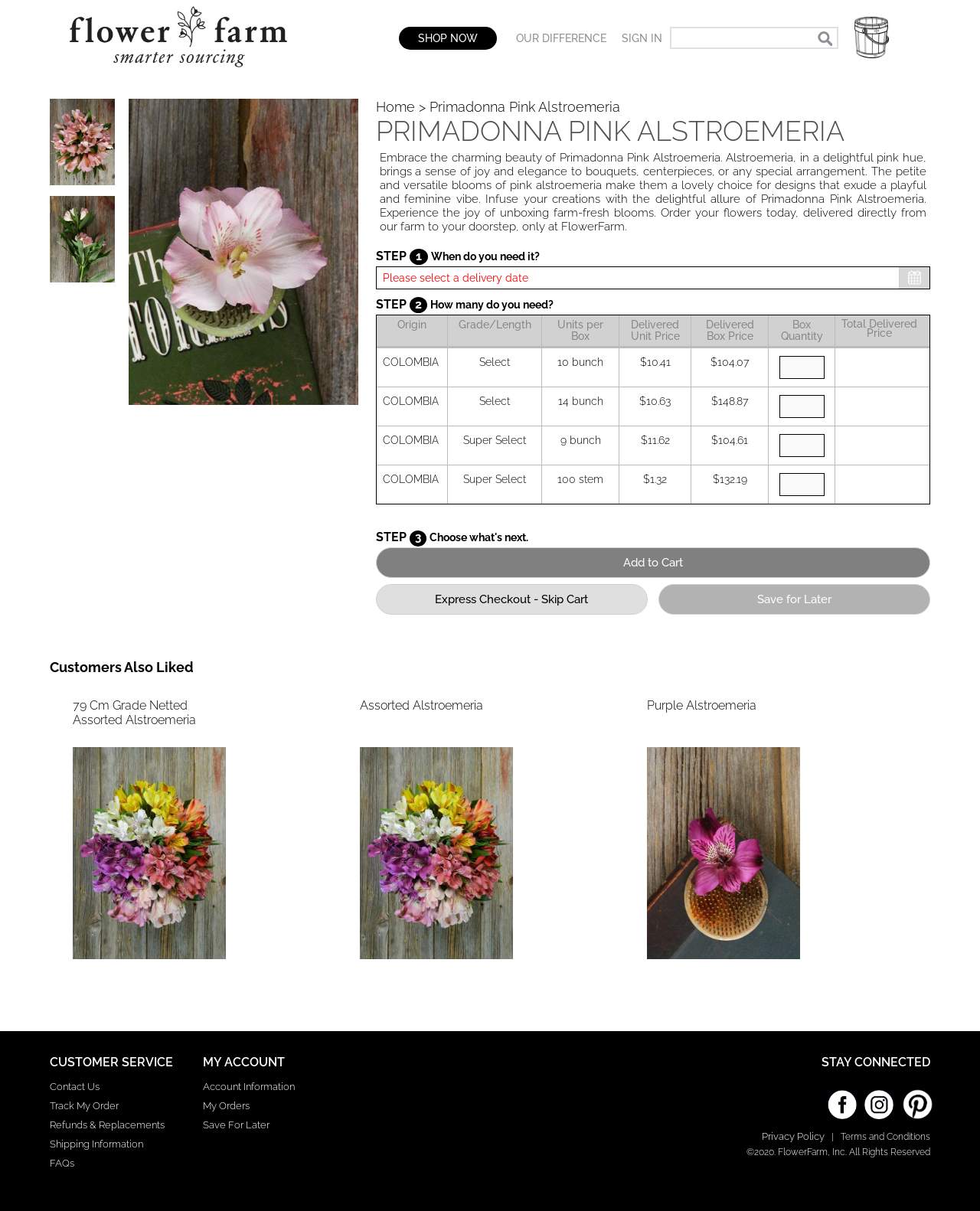Extract the bounding box coordinates for the HTML element that matches this description: "Terms and Conditions". The coordinates should be four float numbers between 0 and 1, i.e., [left, top, right, bottom].

[0.858, 0.934, 0.949, 0.943]